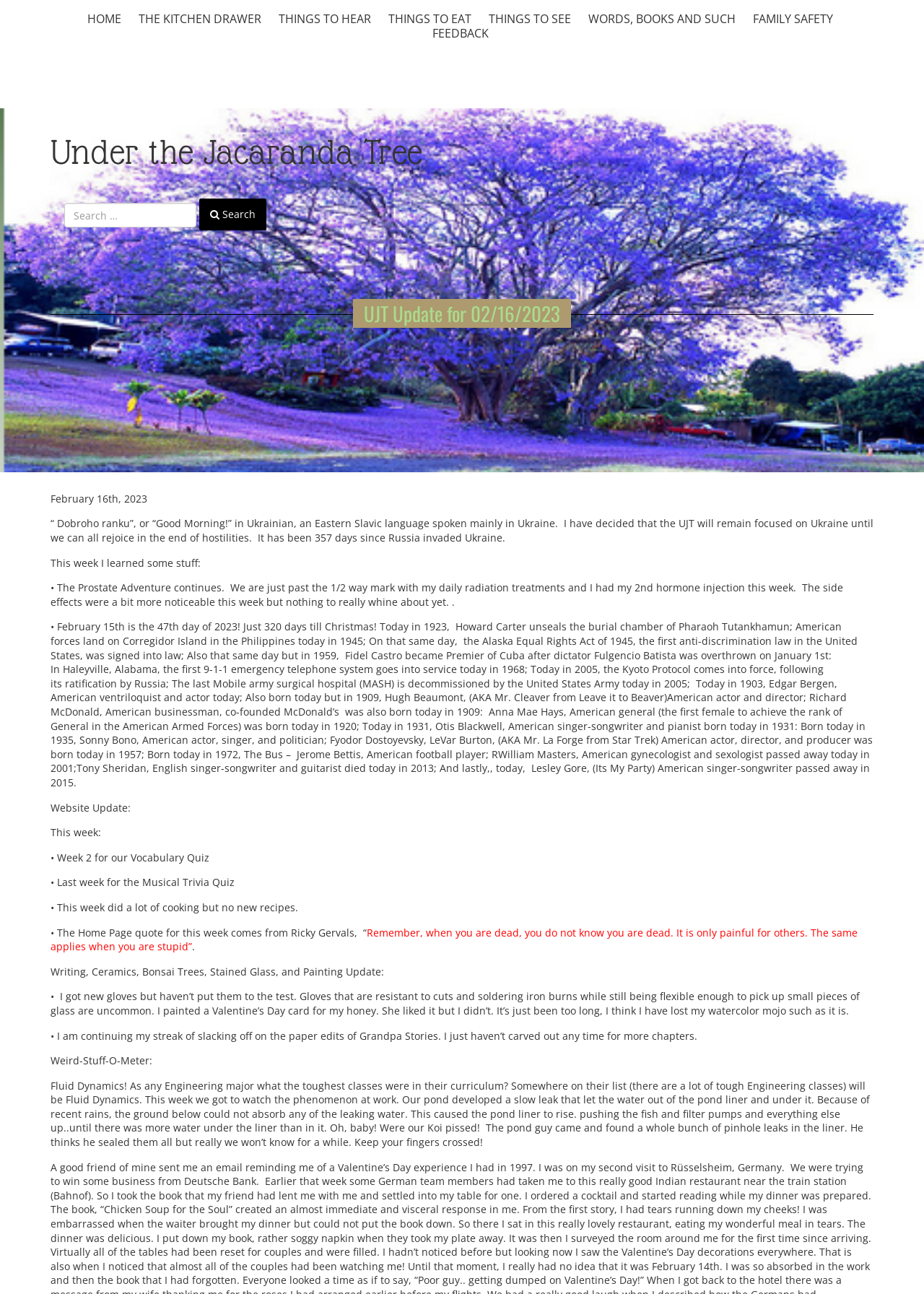Please identify the bounding box coordinates of the element that needs to be clicked to execute the following command: "Search for something". Provide the bounding box using four float numbers between 0 and 1, formatted as [left, top, right, bottom].

[0.07, 0.154, 0.93, 0.178]